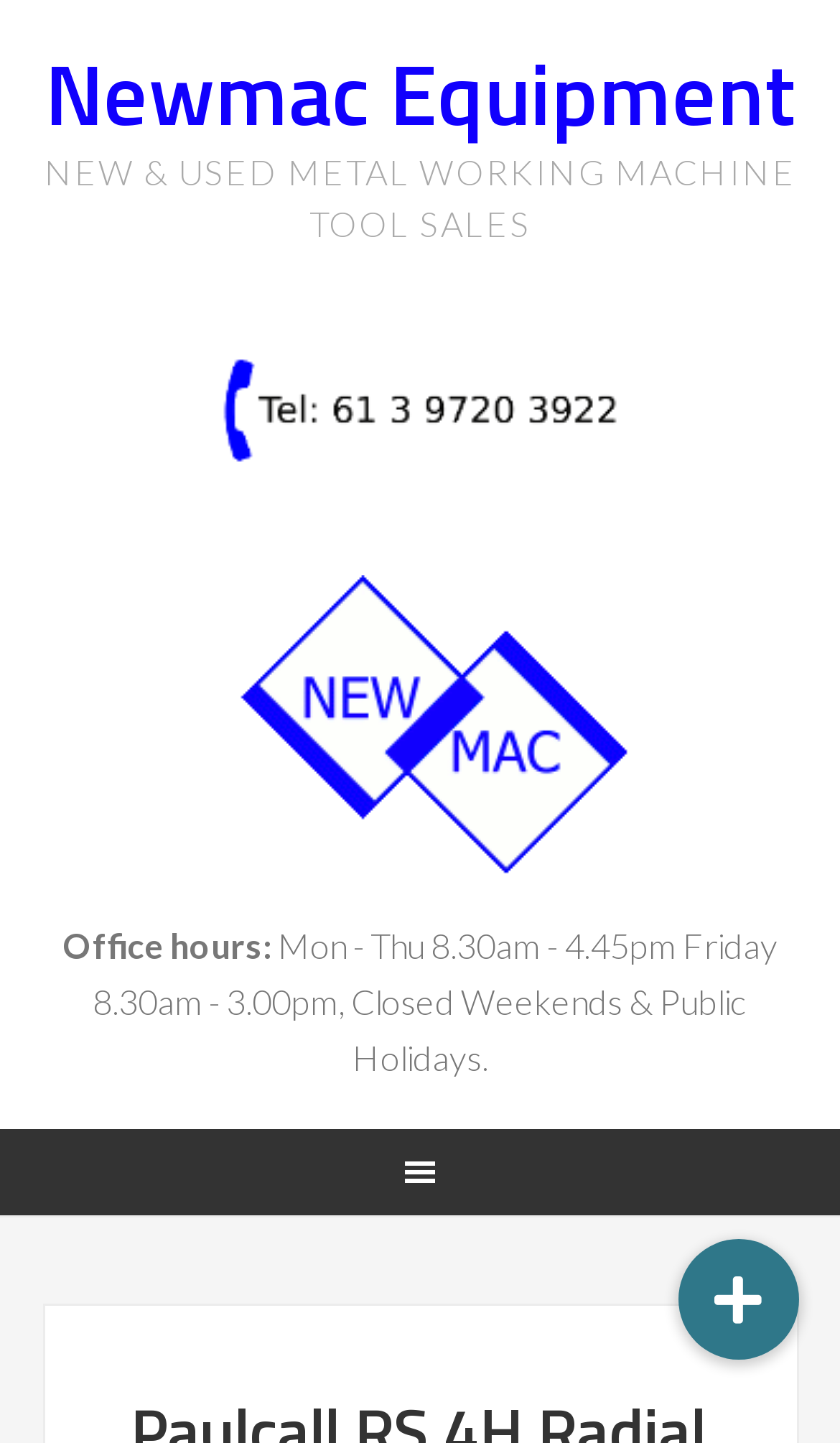Construct a comprehensive description capturing every detail on the webpage.

The webpage is about a used Paulcall RS 4H Radial Arm Saw for sale. At the top left, there is a link to "Newmac Equipment" and a static text "NEW & USED METAL WORKING MACHINE TOOL SALES" next to it. Below these elements, there is a phone icon link, accompanied by an image of the Newmac Equipment name. 

To the right of the phone icon, there is a section displaying office hours, which includes the text "Office hours:" and a detailed schedule of "Mon - Thu 8.30am - 4.45pm Friday 8.30am - 3.00pm, Closed Weekends & Public Holidays." 

At the bottom of the page, there is a main navigation section, and a menu button is located at the bottom right corner.